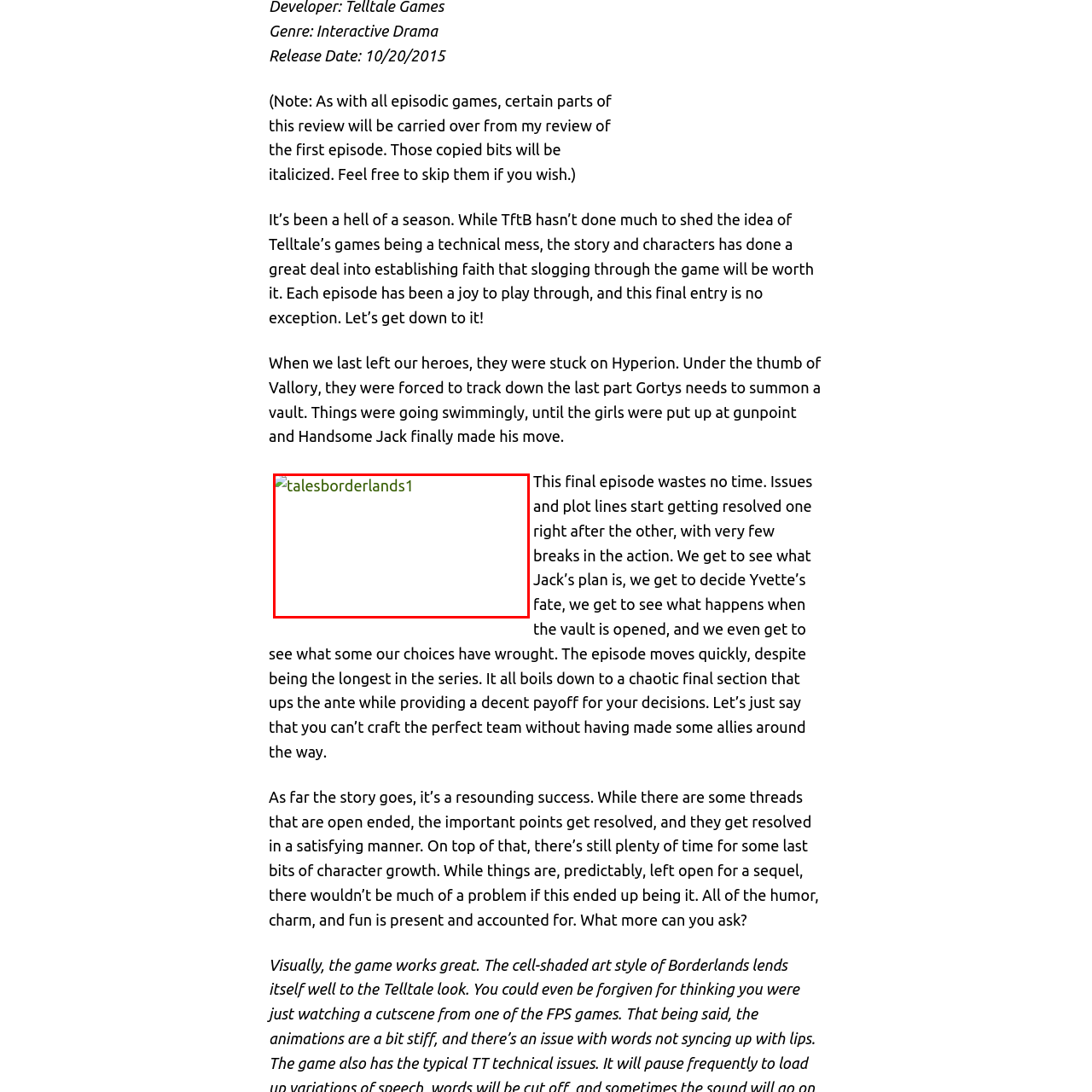What is the genre of the game?
Check the image inside the red bounding box and provide your answer in a single word or short phrase.

Interactive drama